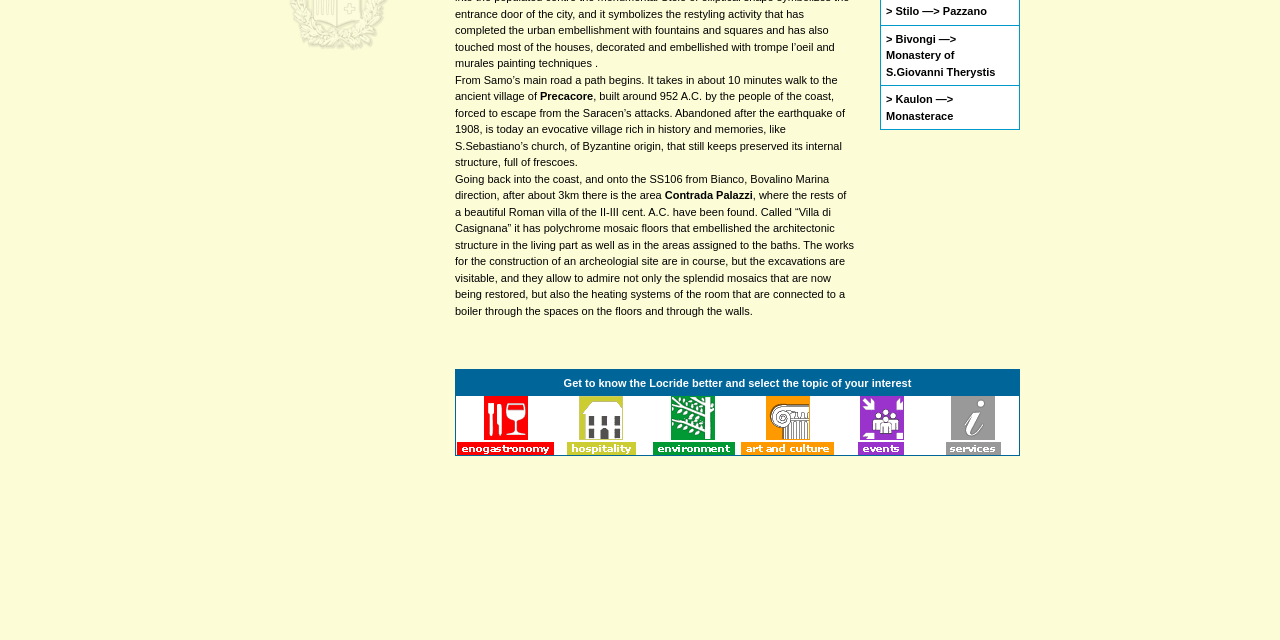From the given element description: "Stilo ―> Pazzano", find the bounding box for the UI element. Provide the coordinates as four float numbers between 0 and 1, in the order [left, top, right, bottom].

[0.7, 0.008, 0.771, 0.027]